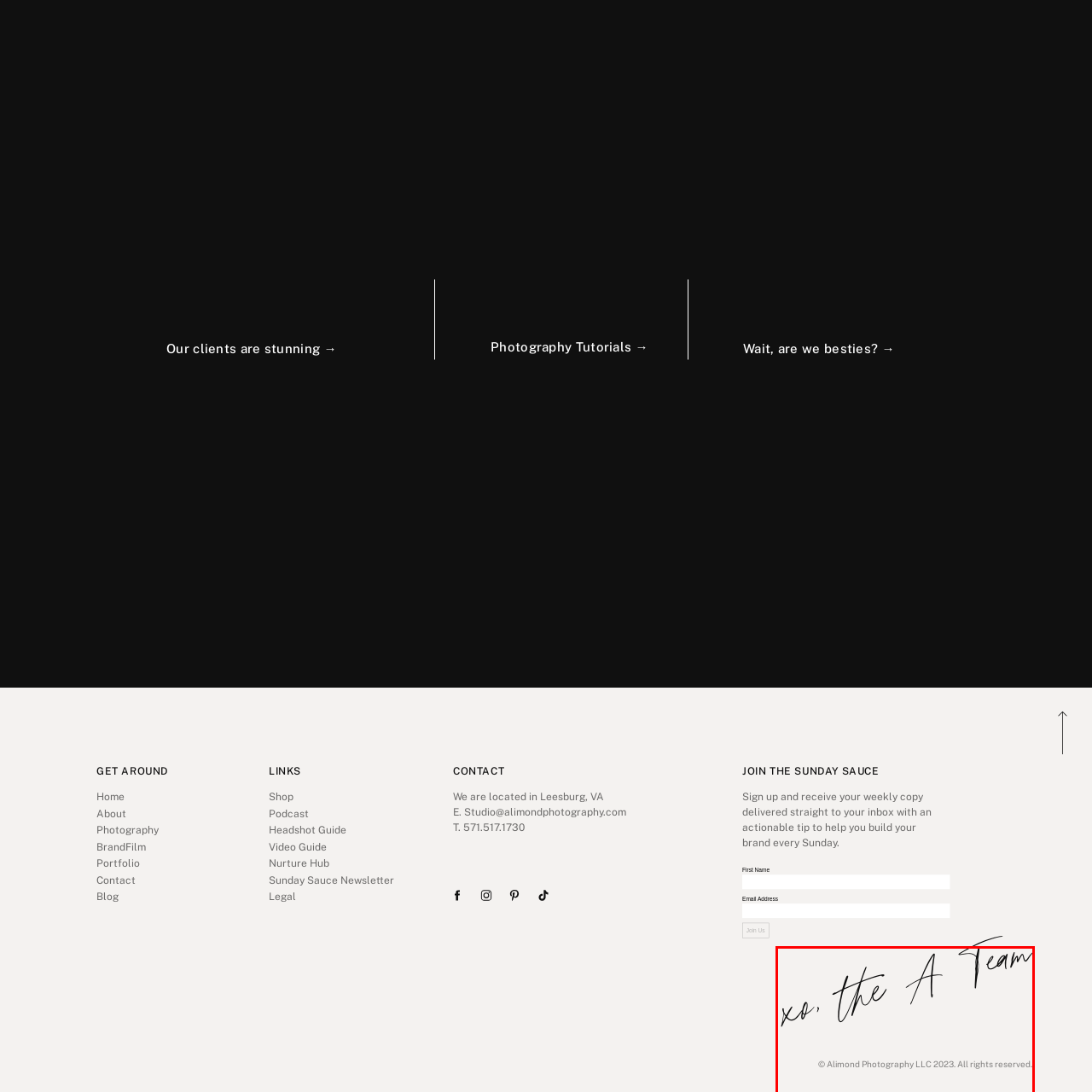Please scrutinize the portion of the image inside the purple boundary and provide an elaborate answer to the question below, relying on the visual elements: 
What is the effect of the light background on the signature?

The light background of the image contrasts with the signature, making it more visible and prominent, which in turn emphasizes the brand's identity and draws attention to the personal touch conveyed by the signature.